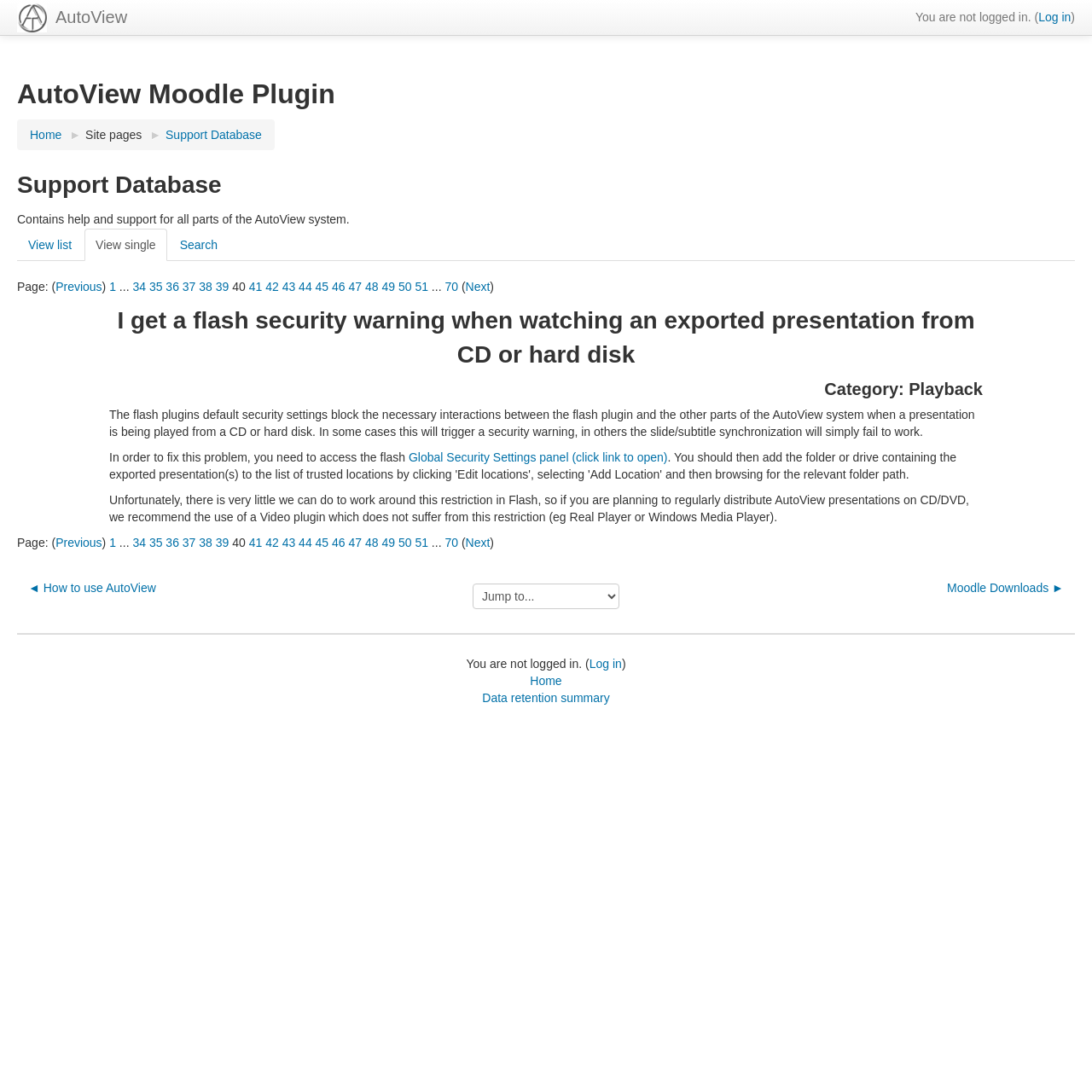Provide the bounding box coordinates of the HTML element described as: "Log in". The bounding box coordinates should be four float numbers between 0 and 1, i.e., [left, top, right, bottom].

[0.951, 0.009, 0.981, 0.022]